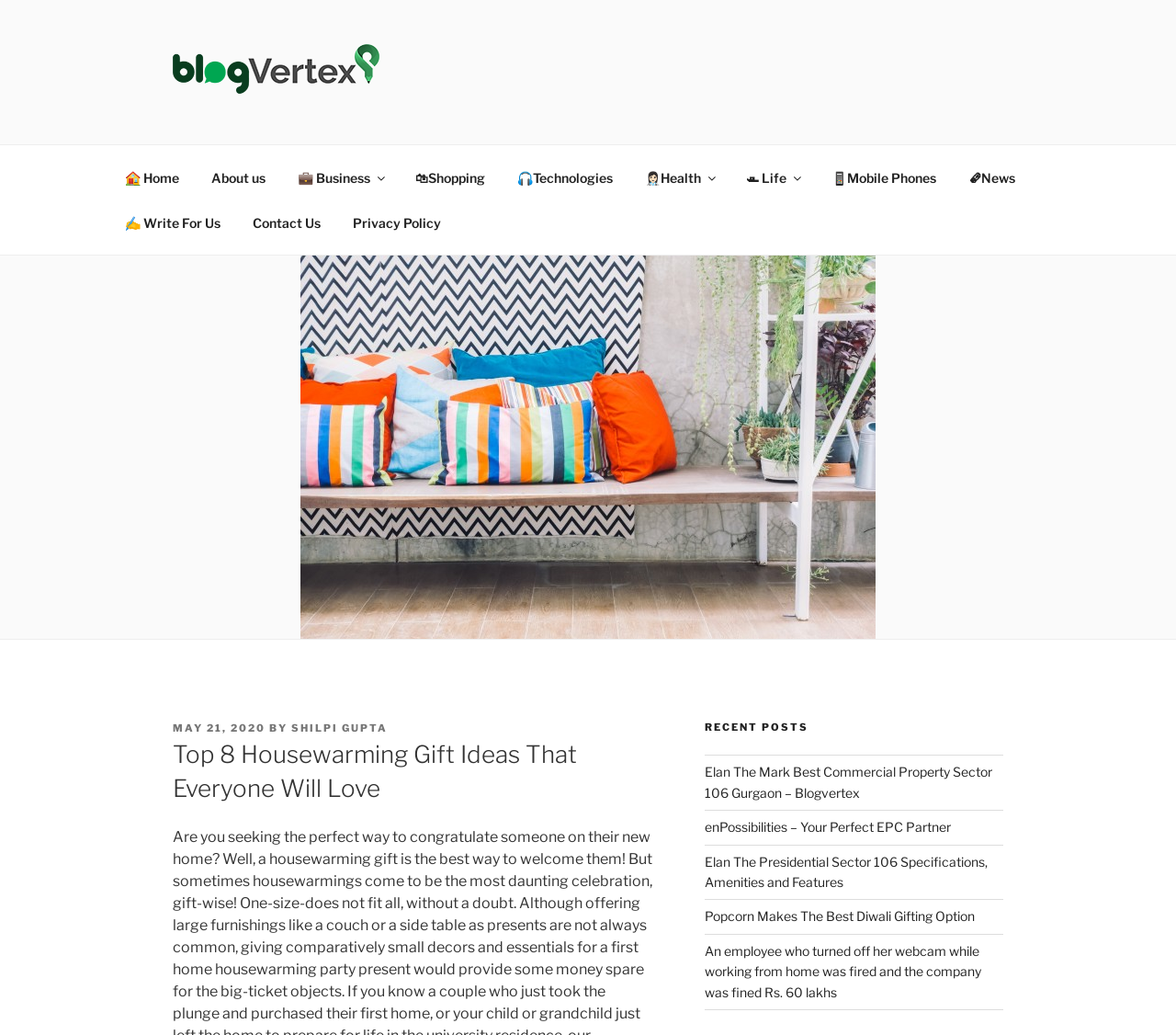Find the bounding box coordinates for the area that must be clicked to perform this action: "Check the 'About us' page".

[0.166, 0.15, 0.239, 0.193]